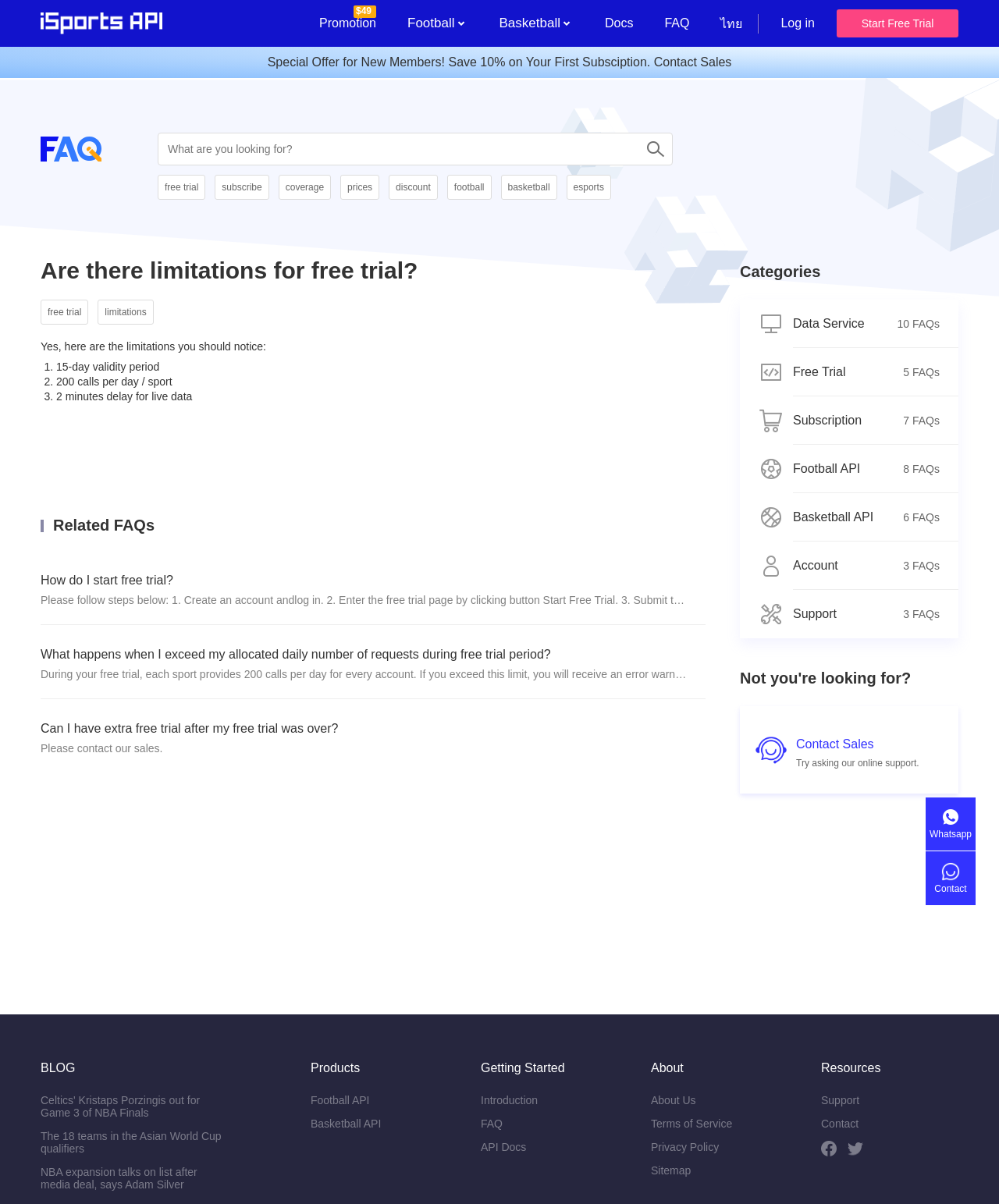Determine the bounding box coordinates of the element that should be clicked to execute the following command: "Read the 'Special Offer for New Members' message".

[0.268, 0.046, 0.732, 0.057]